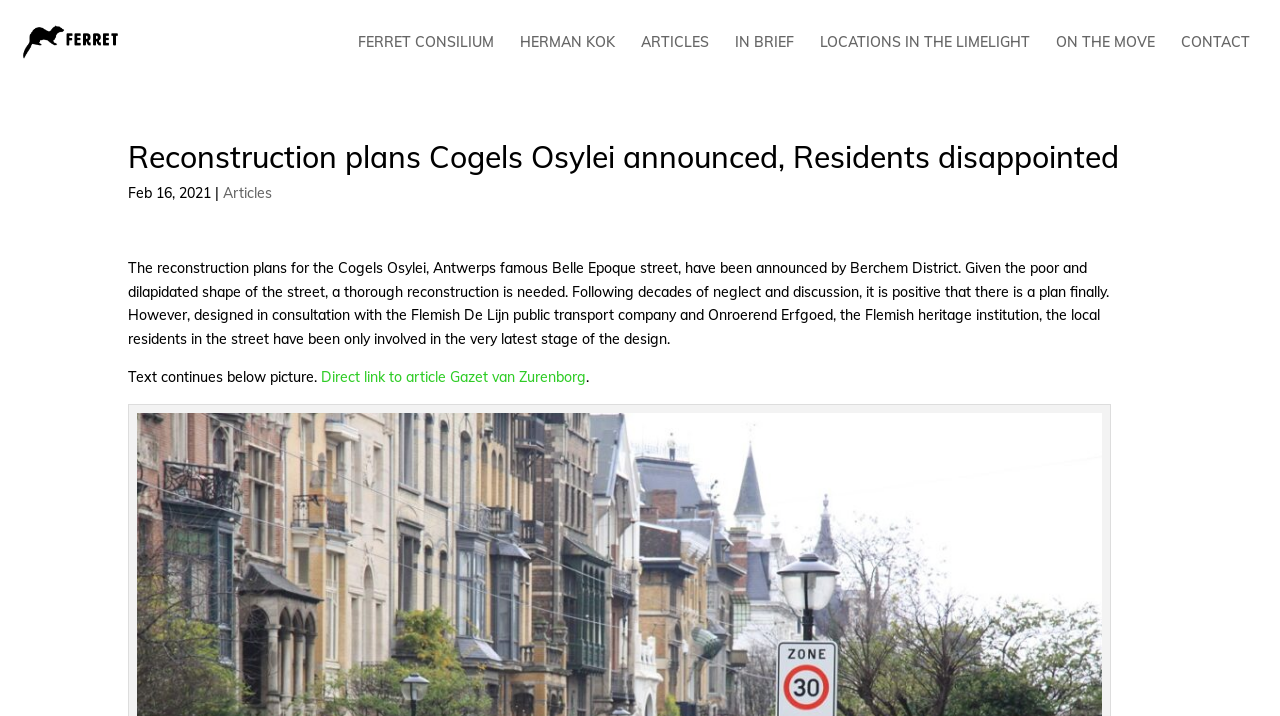Specify the bounding box coordinates for the region that must be clicked to perform the given instruction: "check CONTACT page".

[0.923, 0.049, 0.977, 0.117]